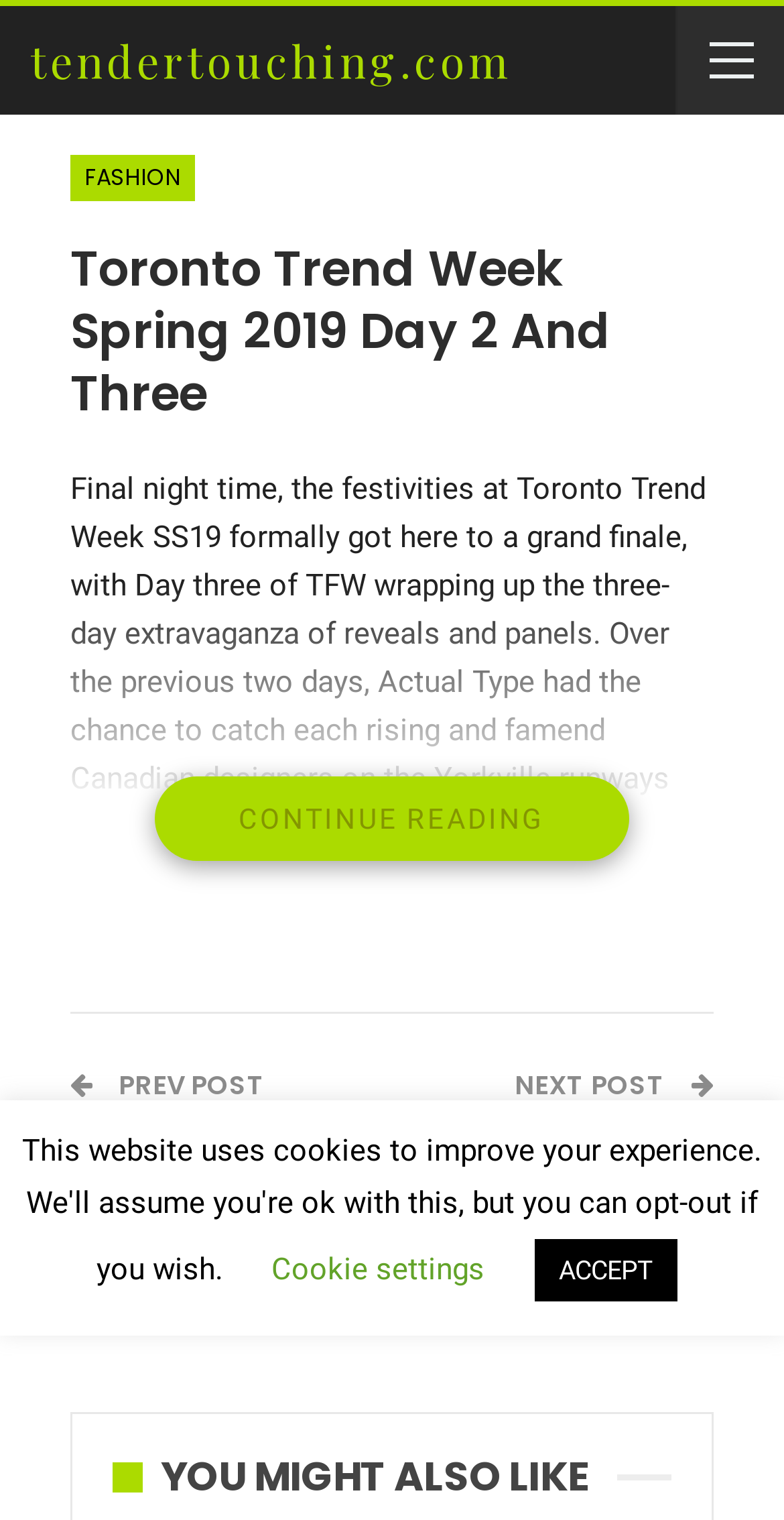Write an elaborate caption that captures the essence of the webpage.

The webpage is about Toronto Fashion Week Spring 2019, specifically Day 2 and 3. At the top left, there is a link to the website "tendertouching.com". Below it, there is an article section that takes up most of the page. Within this section, there is a link to "FASHION" at the top left, followed by a heading that reads "Toronto Fashion Week Spring 2019 Day 2 And Three". 

Below the heading, there is a block of text that summarizes the article, describing the festivities at Toronto Fashion Week SS19 and the opportunity to catch rising and famous Canadian designers on the Yorkville runways and in the RESET studio showroom. The text also mentions that the article will provide a front-row report on the latest Canadian trends for the season ahead.

At the bottom of the article section, there is a link to "CONTINUE READING" in the middle. Above this link, there are two navigation links, "PREV POST" on the left and "NEXT POST" on the right, which allow users to navigate to previous and next posts. The "PREV POST" link is connected to an article about Toronto Style Week Spring 2019 Day 1 Runway Roundup, while the "NEXT POST" link is connected to an article about Amber Heard and Andie MacDowell speaking at L’Oréal and TIFF’s Value It Present.

At the bottom of the page, there are two more links, "YOU MIGHT ALSO LIKE" on the left and two buttons, "Cookie settings" and "ACCEPT", on the right.